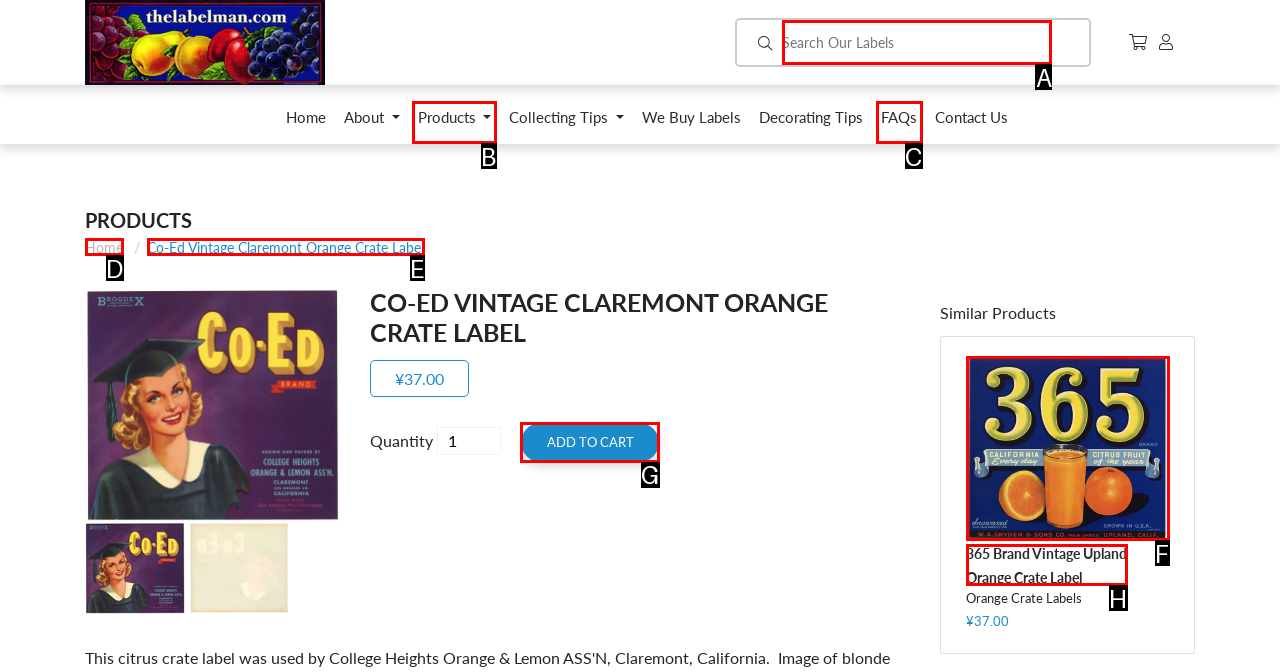Identify the letter of the option to click in order to Add to cart. Answer with the letter directly.

G